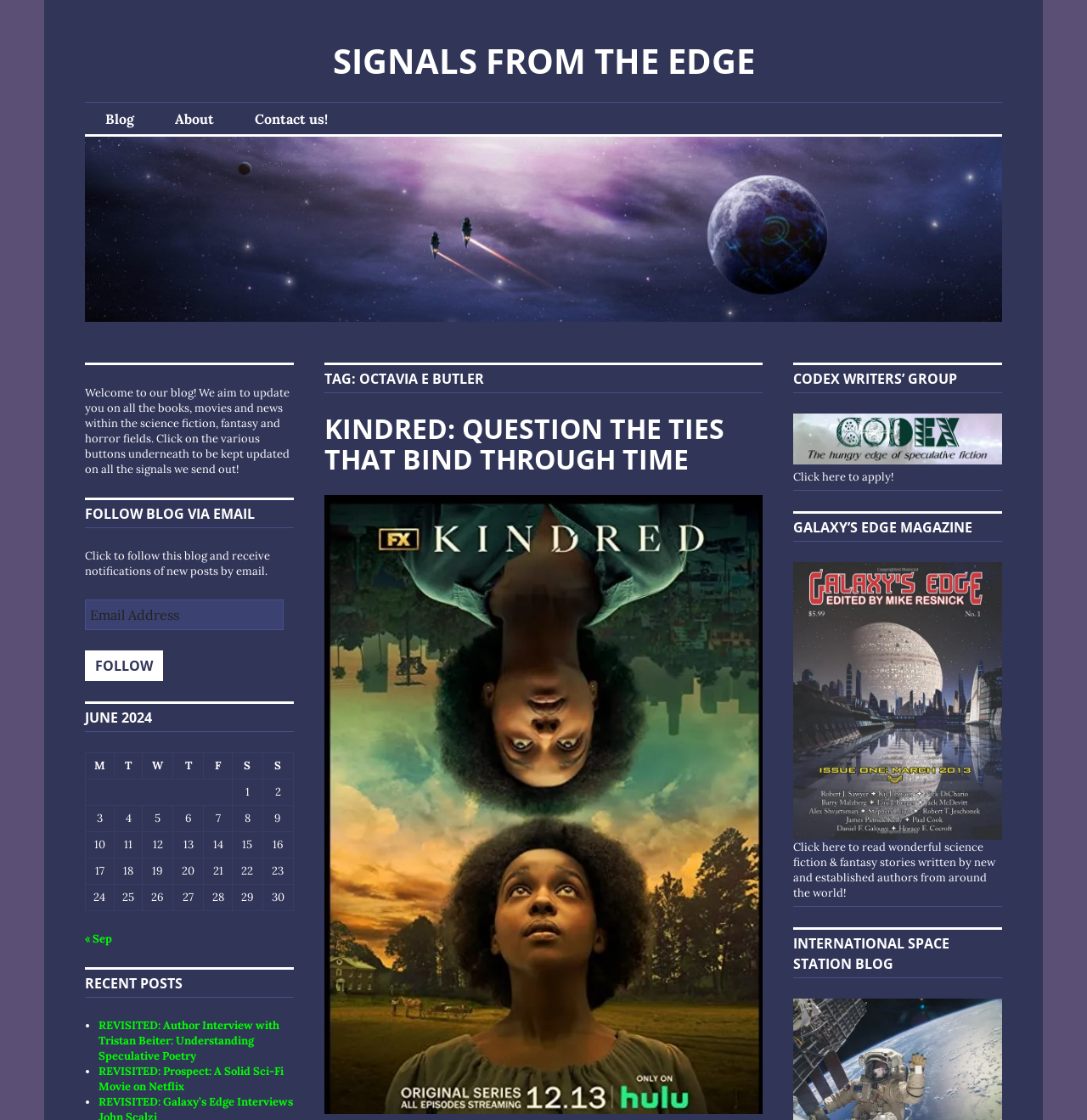Locate the bounding box coordinates of the element to click to perform the following action: 'Click on the 'REVISITED: Author Interview with Tristan Beiter: Understanding Speculative Poetry' link'. The coordinates should be given as four float values between 0 and 1, in the form of [left, top, right, bottom].

[0.091, 0.909, 0.257, 0.949]